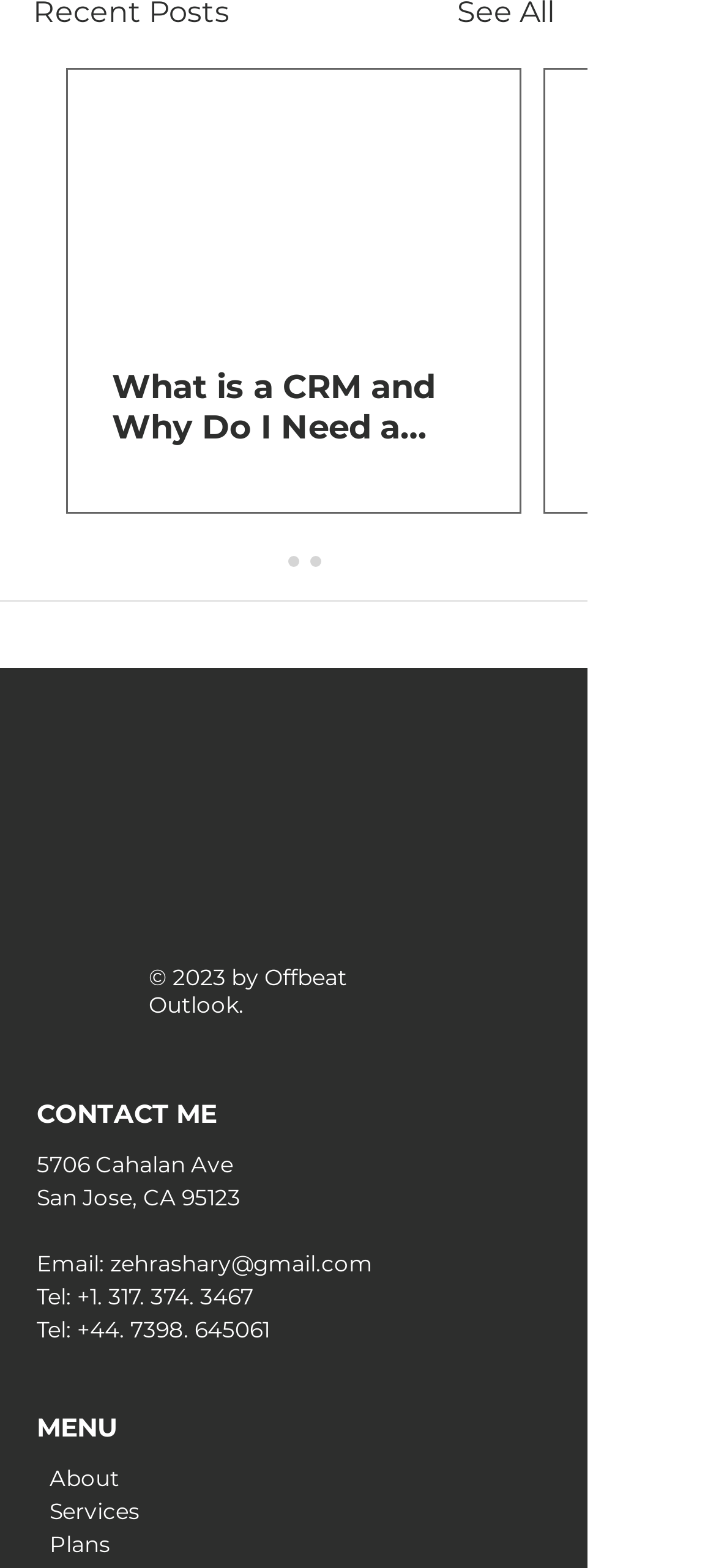Identify the bounding box for the given UI element using the description provided. Coordinates should be in the format (top-left x, top-left y, bottom-right x, bottom-right y) and must be between 0 and 1. Here is the description: +44. 7398. 645061

[0.108, 0.839, 0.377, 0.857]